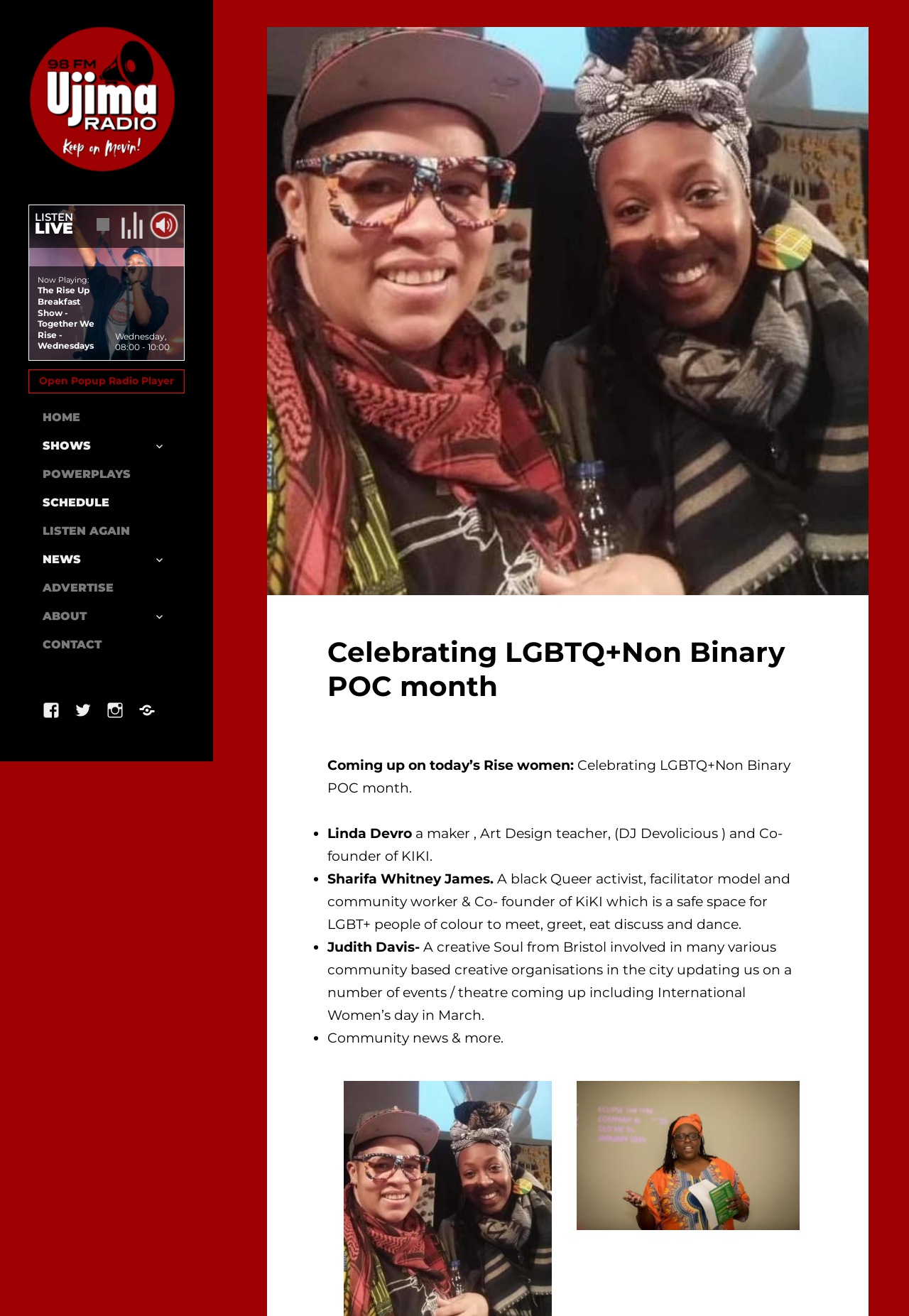What is the name of the first guest?
Based on the screenshot, respond with a single word or phrase.

Linda Devro